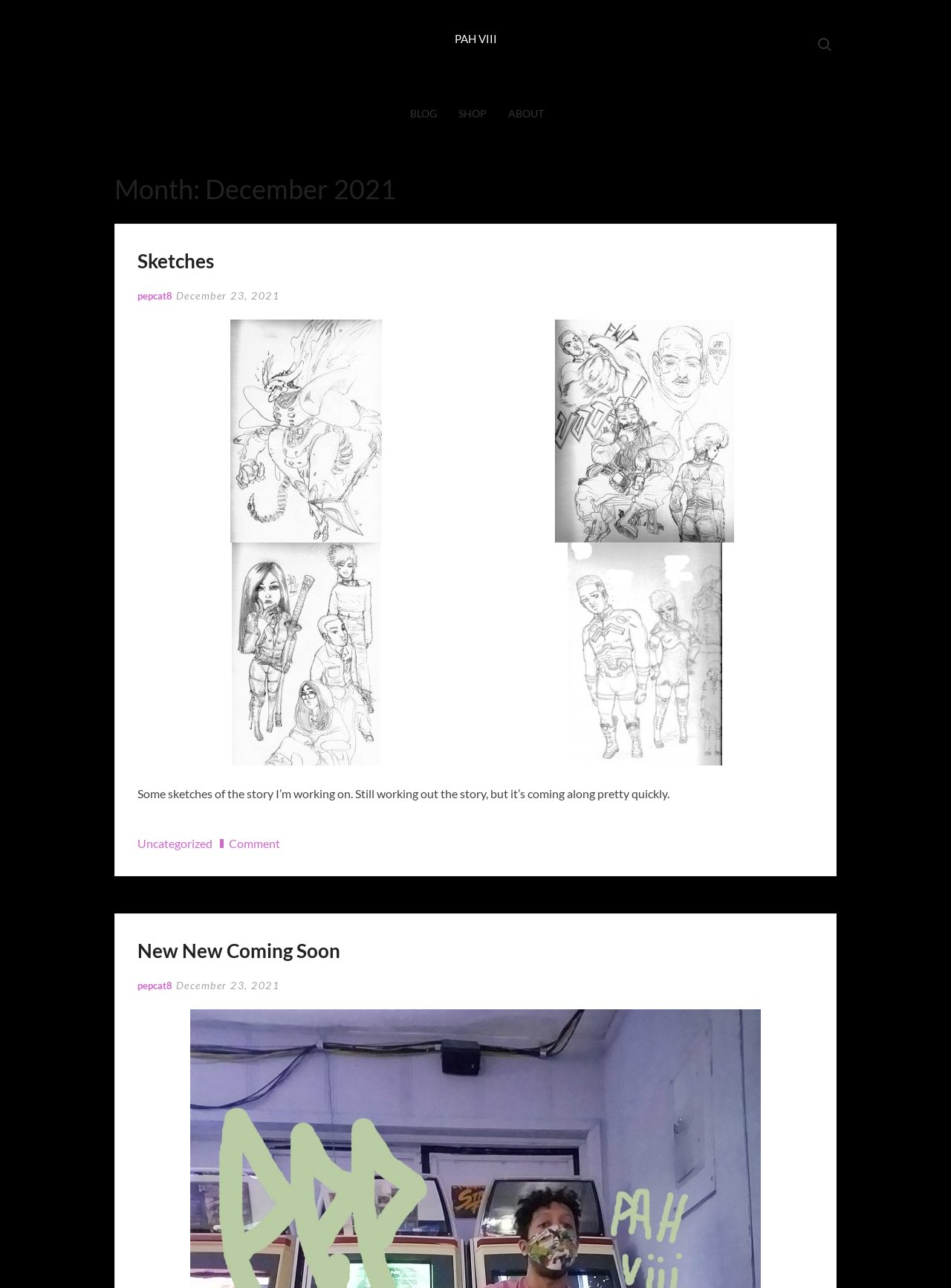Determine the bounding box coordinates of the area to click in order to meet this instruction: "View ABOUT page".

[0.523, 0.079, 0.584, 0.097]